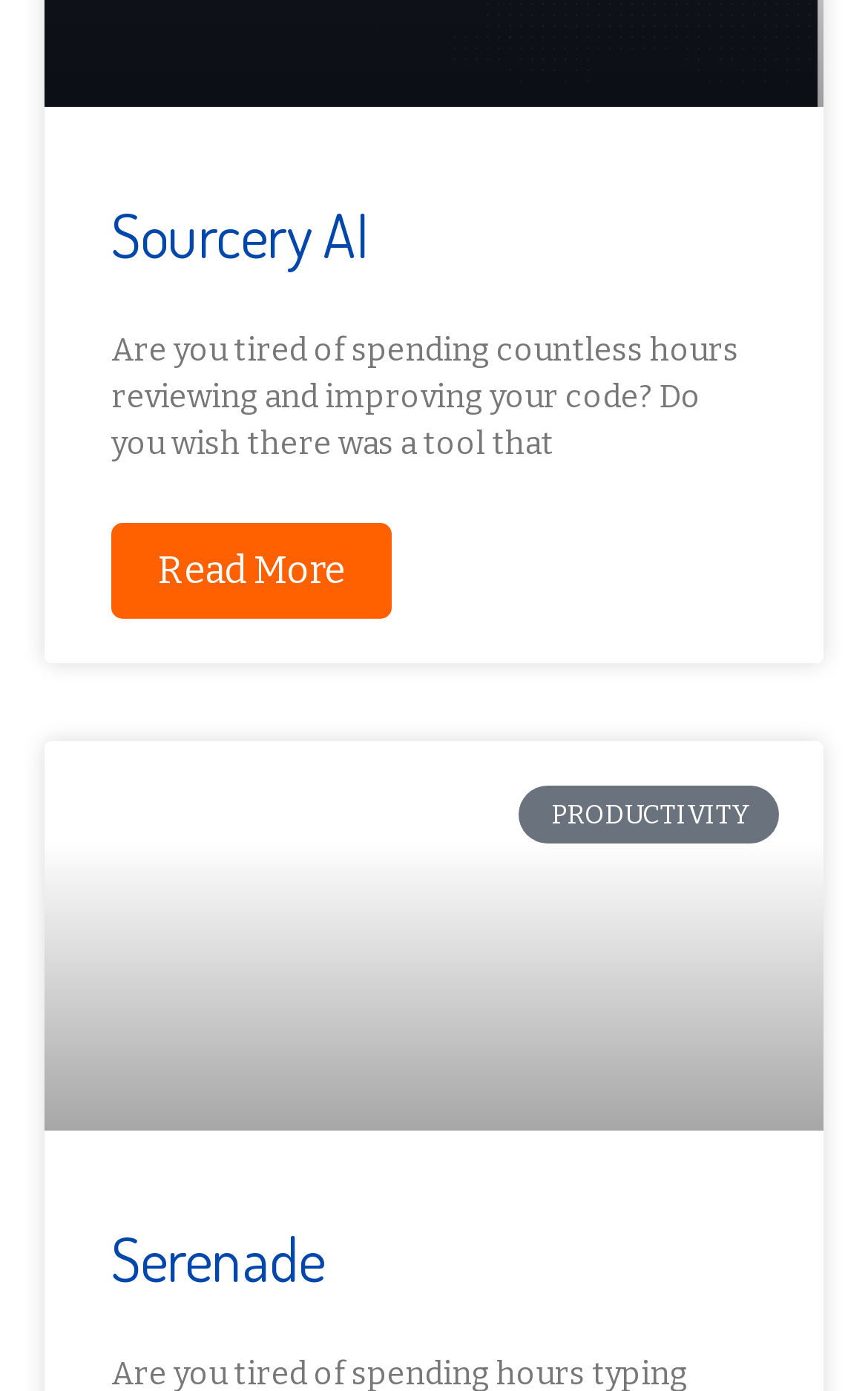Locate the UI element described by Read More in the provided webpage screenshot. Return the bounding box coordinates in the format (top-left x, top-left y, bottom-right x, bottom-right y), ensuring all values are between 0 and 1.

[0.128, 0.376, 0.451, 0.444]